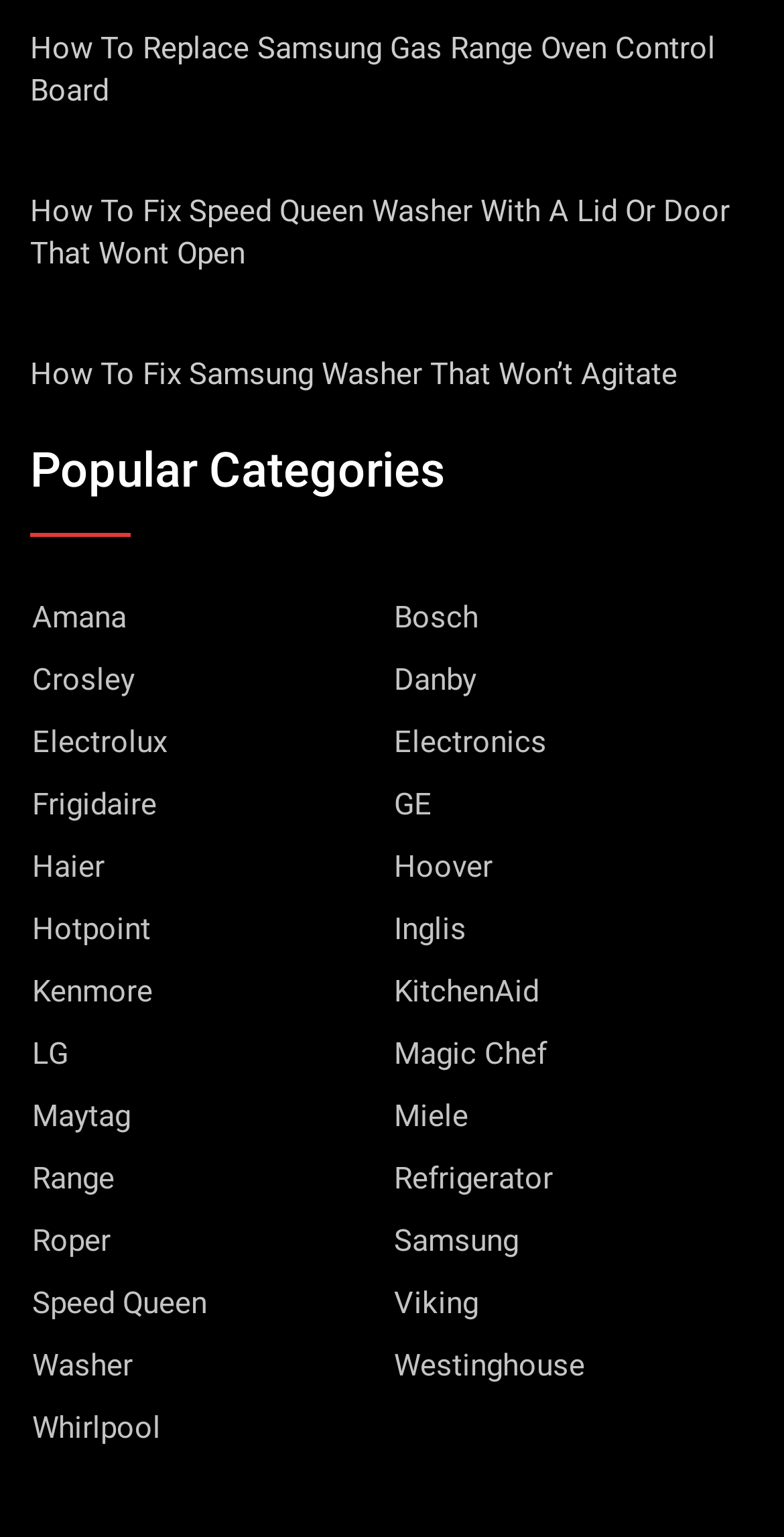Please identify the bounding box coordinates of the clickable area that will fulfill the following instruction: "Read 'How To Fix Speed Queen Washer With A Lid Or Door That Wont Open'". The coordinates should be in the format of four float numbers between 0 and 1, i.e., [left, top, right, bottom].

[0.038, 0.126, 0.931, 0.177]